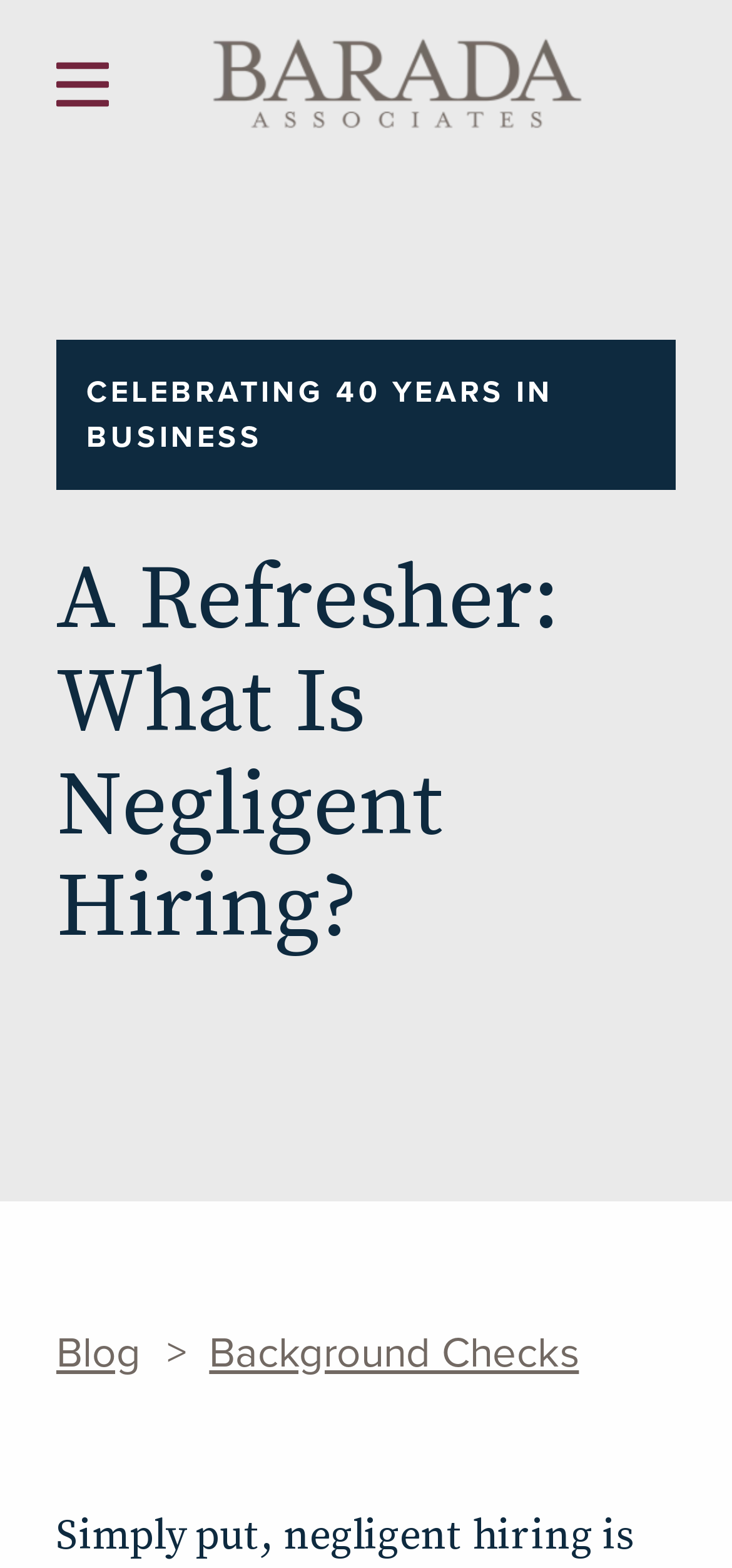Offer an extensive depiction of the webpage and its key elements.

This webpage appears to be the homepage of Barada Associates, a company that provides background check services. At the top left corner, there is a logo of Barada Associates, an image that takes up about half of the screen width. Next to the logo, there is a search box labeled "SEARCH". 

Below the logo and search box, there are two columns of links. The left column has 14 links, including "EMPLOYMENT", "ACADEMIC", "CRIMINAL", and "REFERENCES", among others. These links are stacked vertically, with the topmost link "EMPLOYMENT" located near the top left corner of the screen. The right column has 13 links, including "BLOG", "CASE STUDIES", "PRESS", and "FORMS", among others. These links are also stacked vertically, with the topmost link "BLOG" located near the top right corner of the screen.

In the middle of the page, there is a large heading that reads "A Refresher: What Is Negligent Hiring?", which spans about three-quarters of the screen width. Below the heading, there are two lines of text, with the top line reading "CELEBRATING 40 YEARS IN BUSINESS" and the bottom line being a subheading that appears to introduce the topic of negligent hiring.

At the bottom of the page, there are two more links, "Blog" and "Background Checks", which are located below the main content area. The page also has a canvas element that takes up the entire screen width and about three-quarters of the screen height, suggesting that there may be additional content or graphics on the page that are not immediately visible.